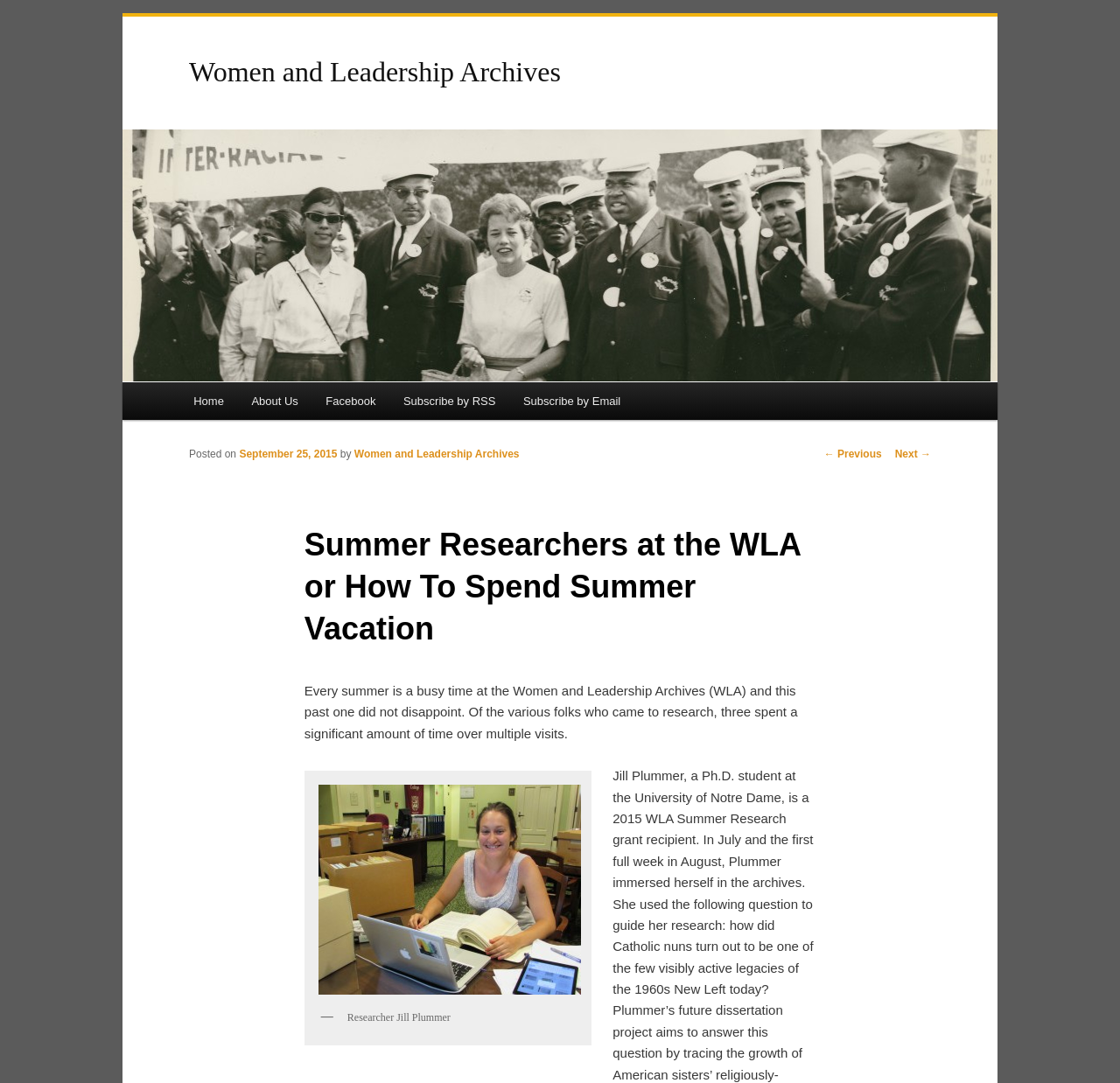Locate the bounding box coordinates of the clickable region necessary to complete the following instruction: "View Researcher Jill Plummer's profile". Provide the coordinates in the format of four float numbers between 0 and 1, i.e., [left, top, right, bottom].

[0.279, 0.719, 0.521, 0.924]